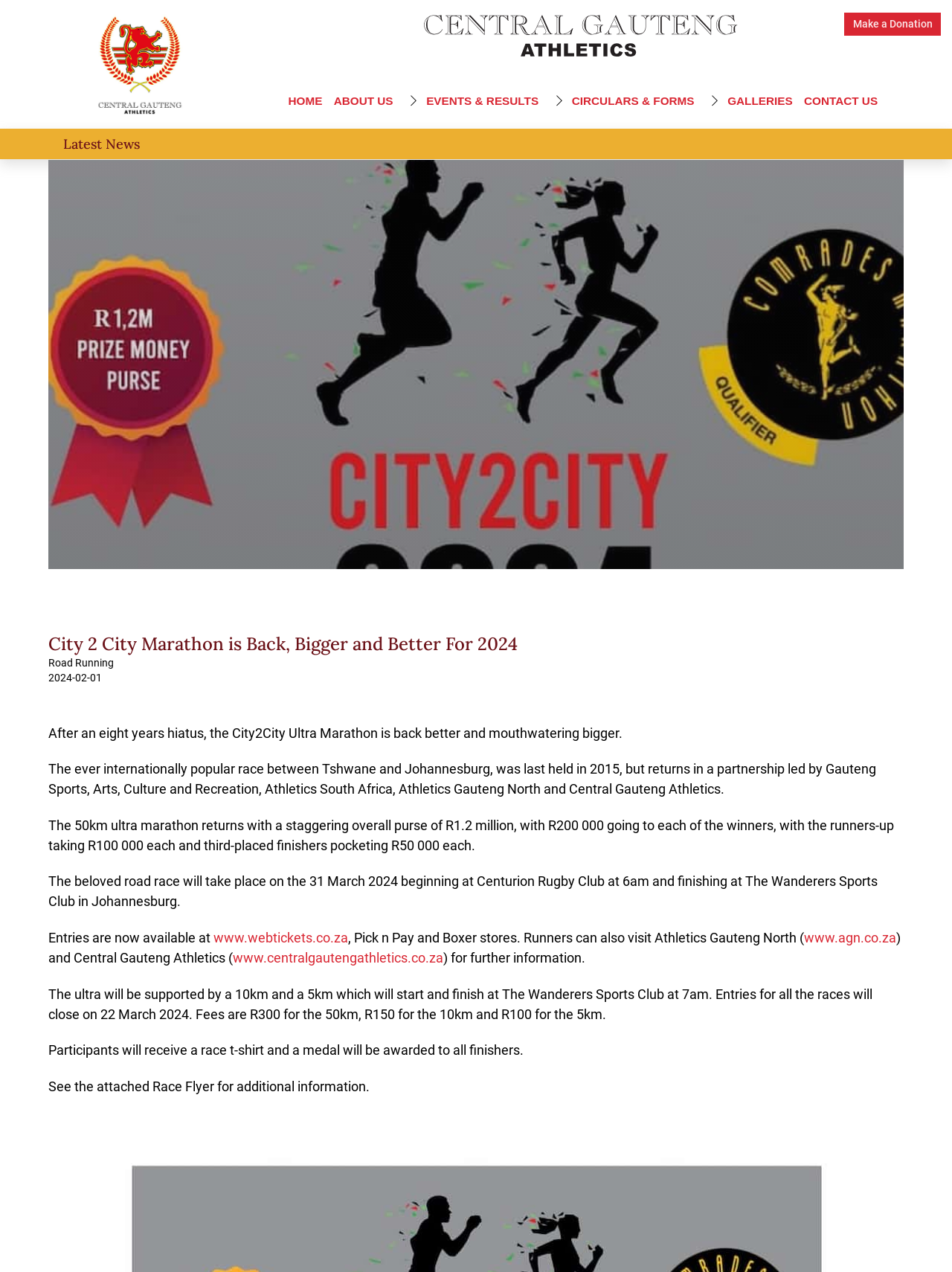Give an in-depth explanation of the webpage layout and content.

The webpage is about the City2City Ultra Marathon, which is returning after an eight-year hiatus. At the top left corner, there is a link to "Central Gauteng Athletics" accompanied by an image. On the top right corner, there is a link to "Make a Donation". 

Below these links, there is a navigation menu with links to "HOME", "ABOUT US", "EVENTS & RESULTS", "CIRCULARS & FORMS", "GALLERIES", and "CONTACT US". Each of these links has a corresponding button that can be expanded to reveal sub-menus.

The main content of the webpage is divided into two sections. The first section is headed by "Latest News" and contains a link to "Latest News". The second section is headed by "City 2 City Marathon is Back, Bigger and Better For 2024" and contains several paragraphs of text. 

The text describes the City2City Ultra Marathon, which will take place on March 31, 2024, and will feature a 50km ultra marathon with a prize purse of R1.2 million. The race will start at Centurion Rugby Club and finish at The Wanderers Sports Club in Johannesburg. 

There are also details about the entry process, including the availability of entries at webtickets.co.za, Pick n Pay, and Boxer stores, as well as through Athletics Gauteng North and Central Gauteng Athletics. The webpage also mentions that there will be a 10km and 5km race, and provides information about the fees and what participants will receive.